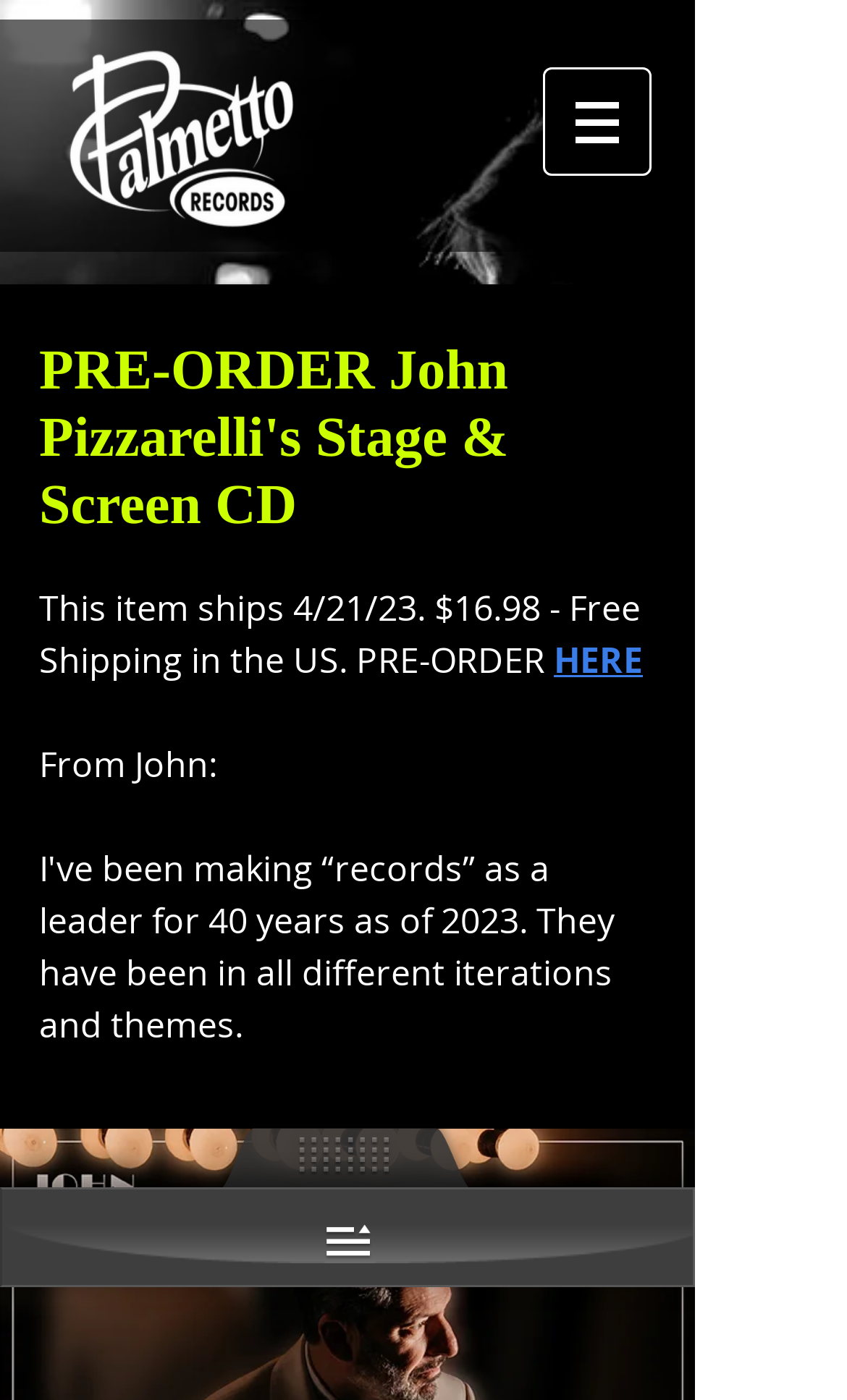Please extract the primary headline from the webpage.

PRE-ORDER John Pizzarelli's Stage & Screen CD